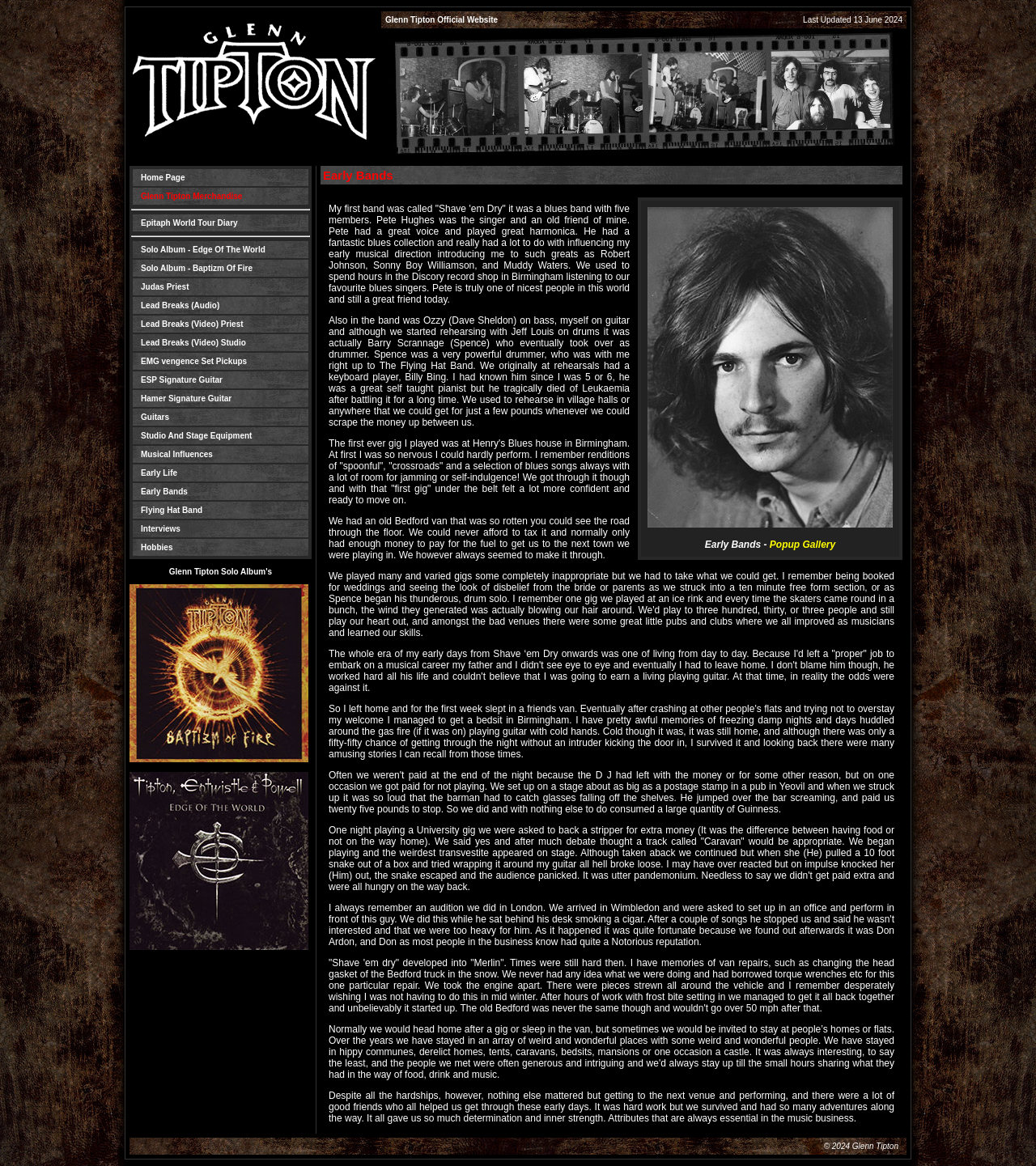Find the bounding box coordinates of the element you need to click on to perform this action: 'Ask a question'. The coordinates should be represented by four float values between 0 and 1, in the format [left, top, right, bottom].

None